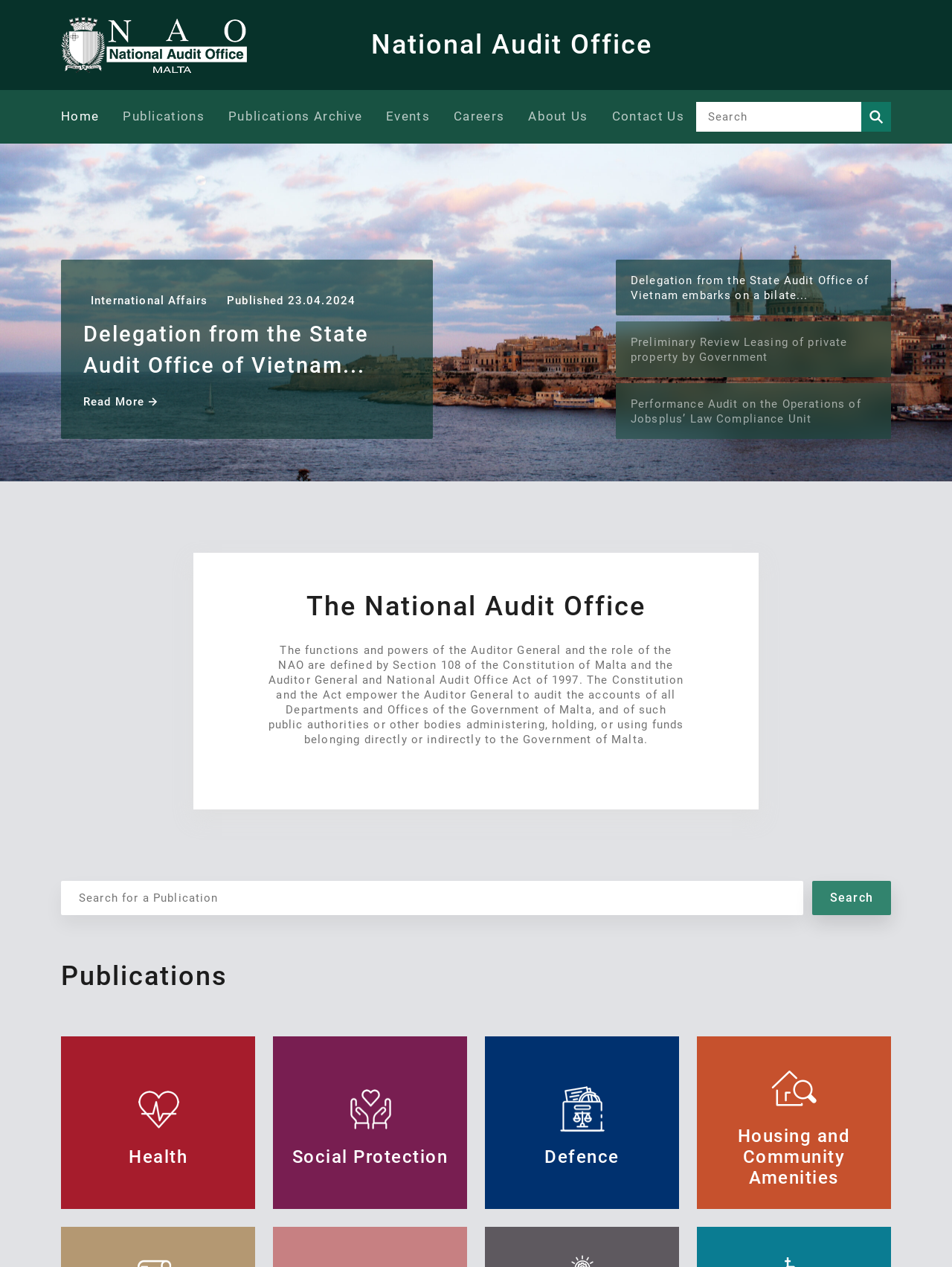What is the name of the organization?
Use the image to give a comprehensive and detailed response to the question.

The name of the organization can be found in the heading element 'National Audit Office' with bounding box coordinates [0.389, 0.021, 0.685, 0.05].